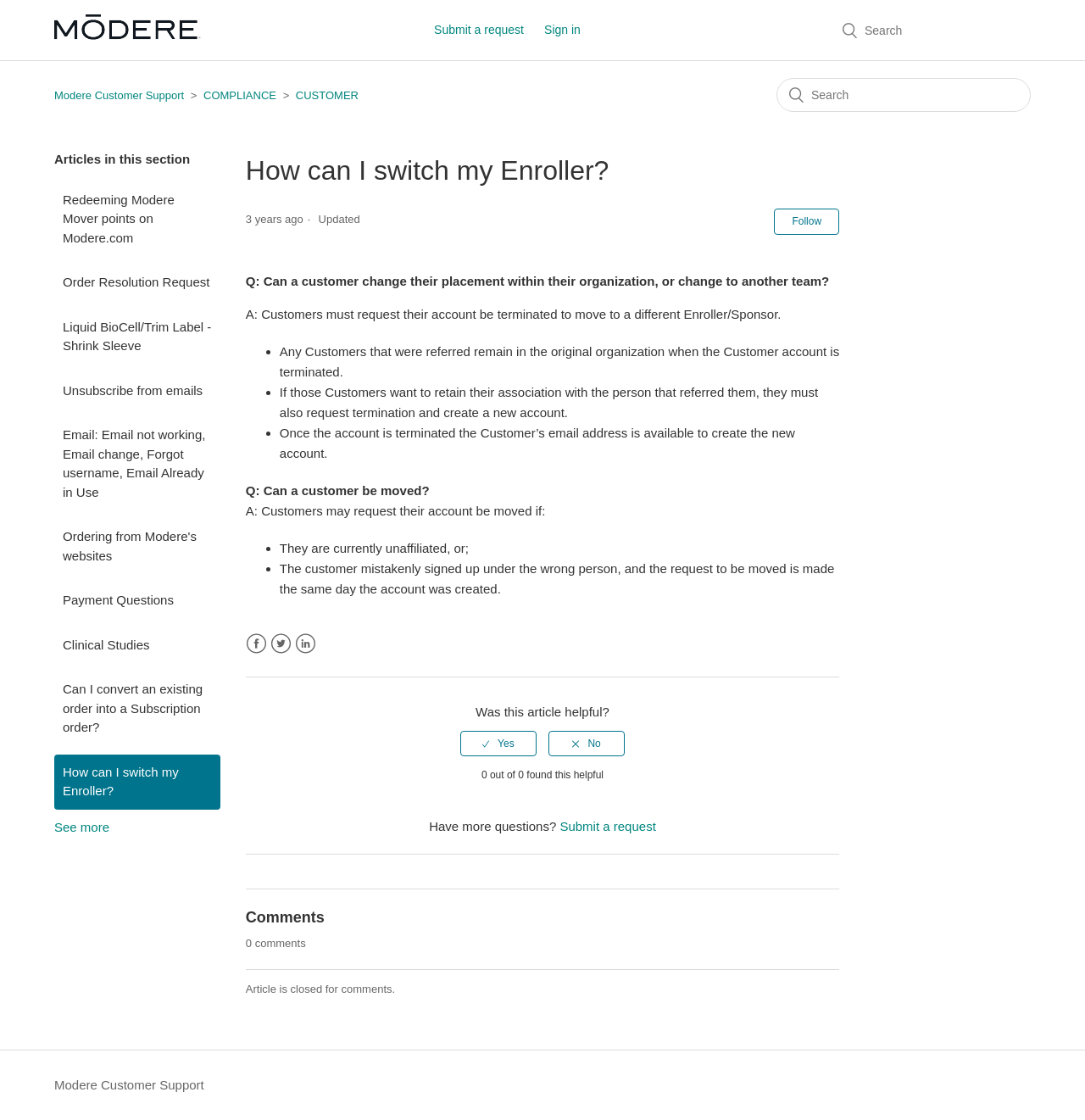Find the bounding box coordinates for the UI element that matches this description: "Submit a request".

[0.4, 0.019, 0.498, 0.035]